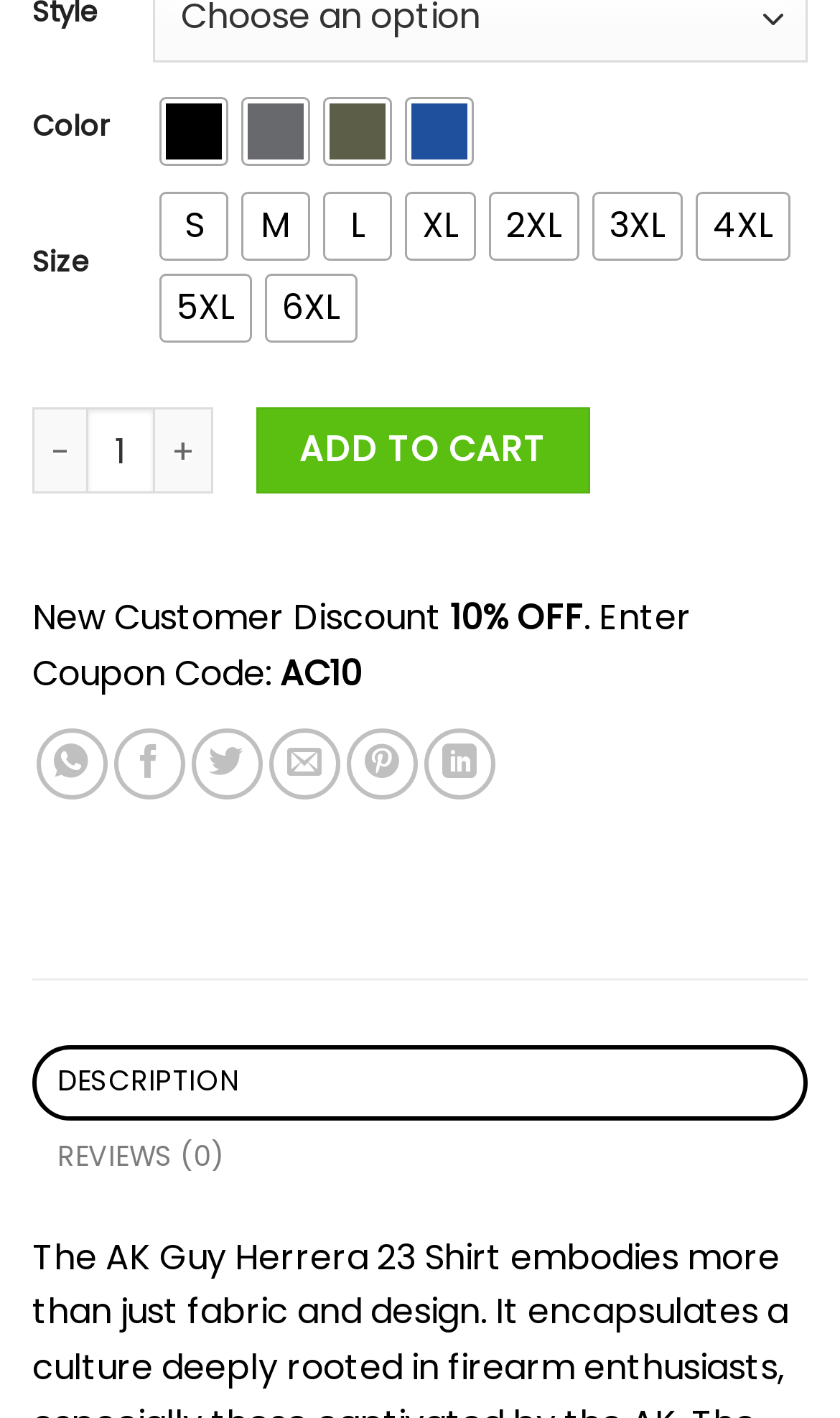How many social media platforms can the product be shared on?
Refer to the image and answer the question using a single word or phrase.

6